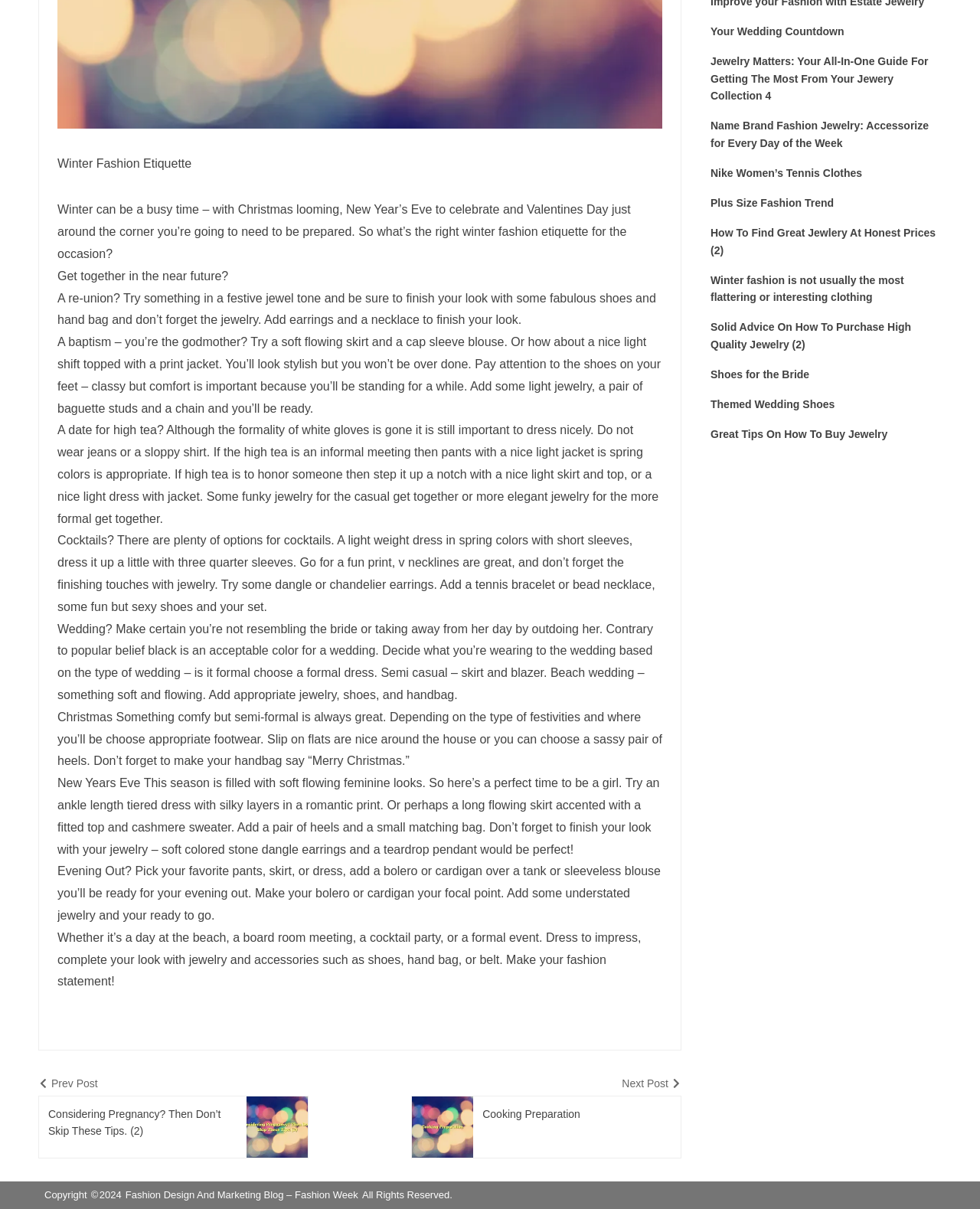Find the bounding box coordinates for the HTML element specified by: "Next Post".

[0.42, 0.889, 0.695, 0.903]